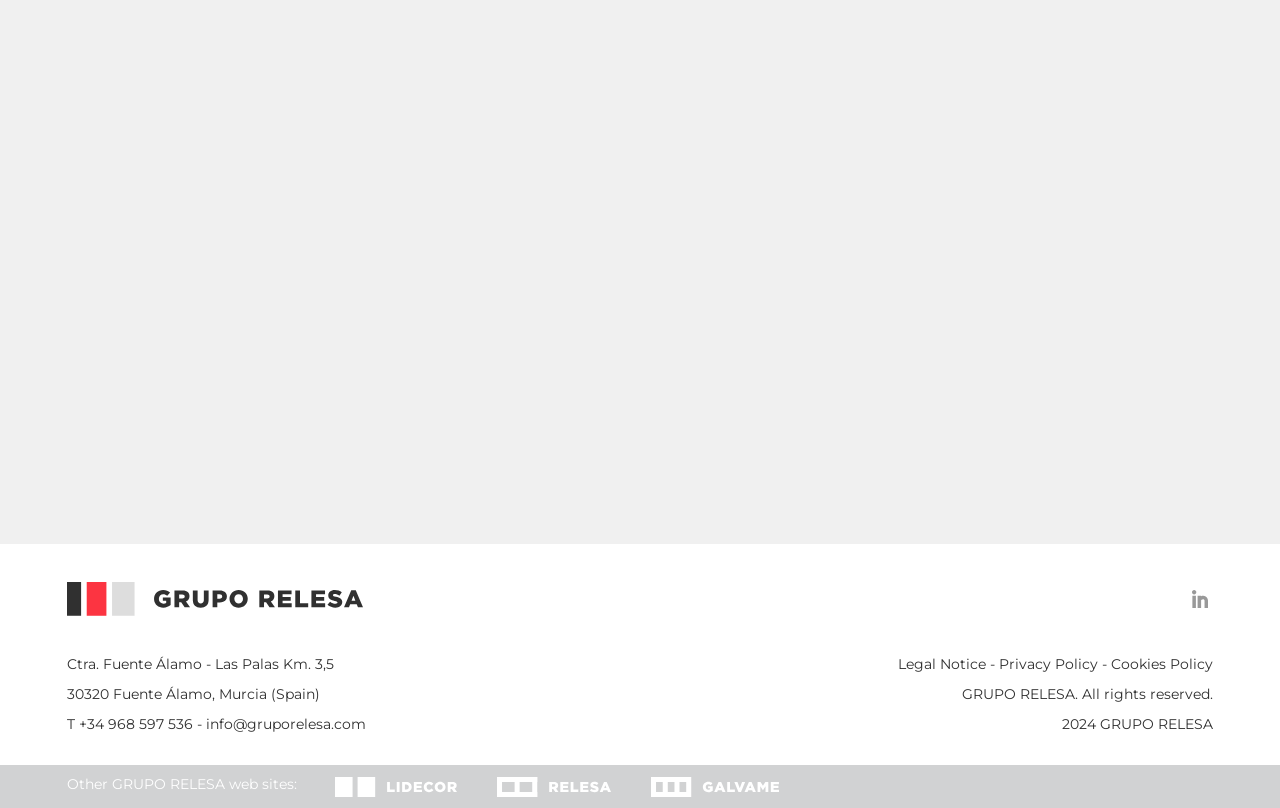What is the company's email address?
Your answer should be a single word or phrase derived from the screenshot.

info@gruporelesa.com